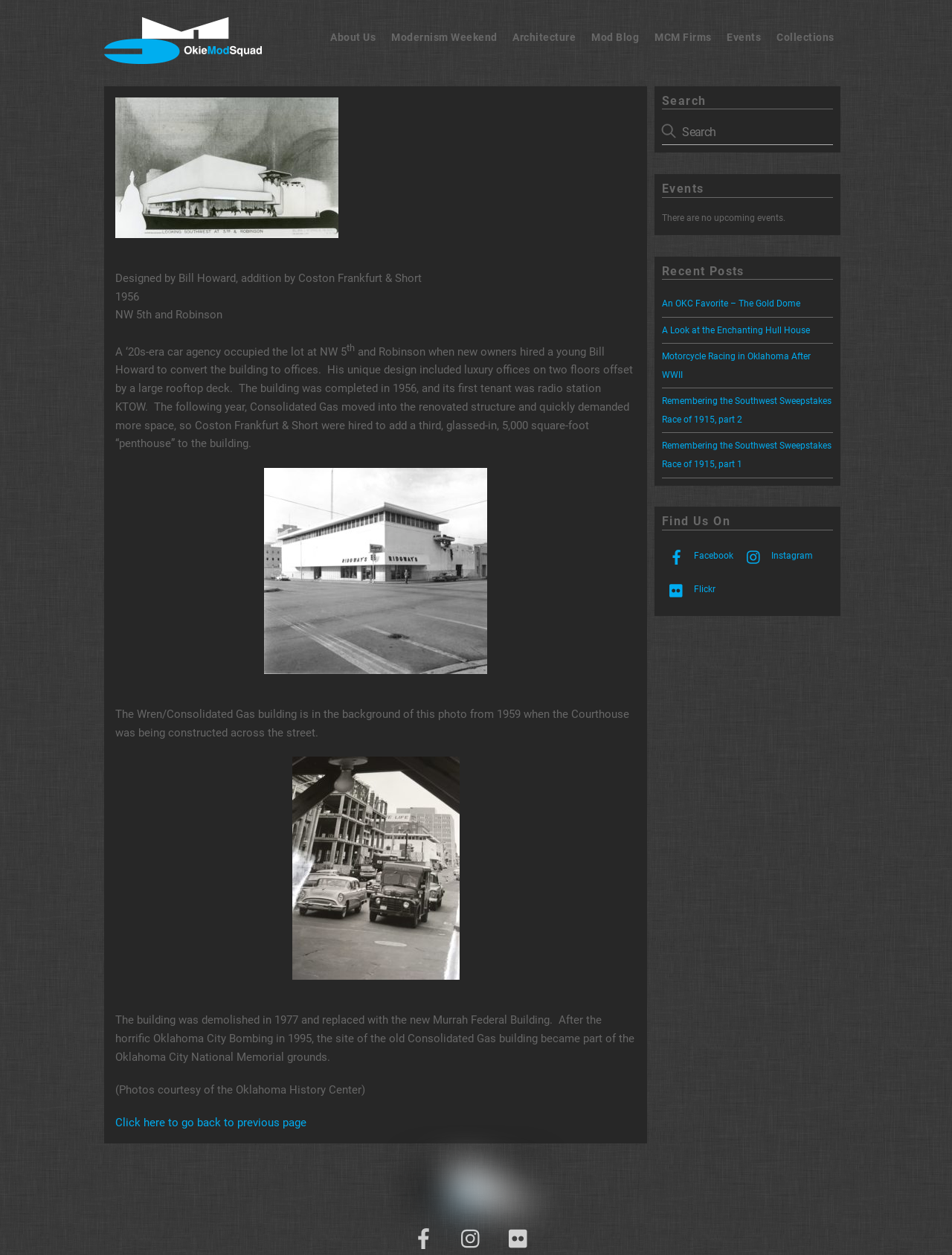Please identify the bounding box coordinates of the area that needs to be clicked to follow this instruction: "Search for something".

[0.695, 0.096, 0.875, 0.115]